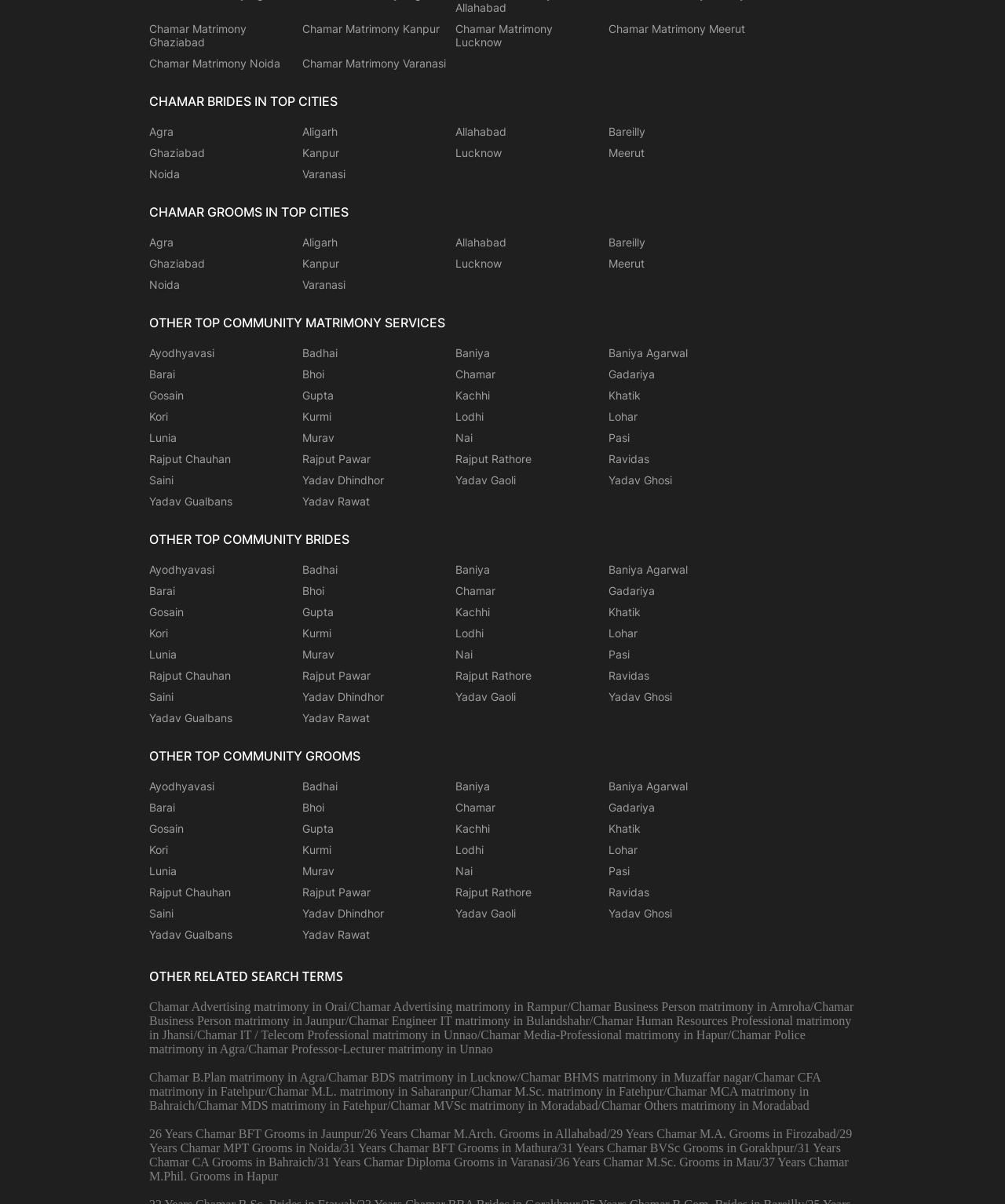Please provide a brief answer to the question using only one word or phrase: 
What is the purpose of this webpage?

Matrimony services